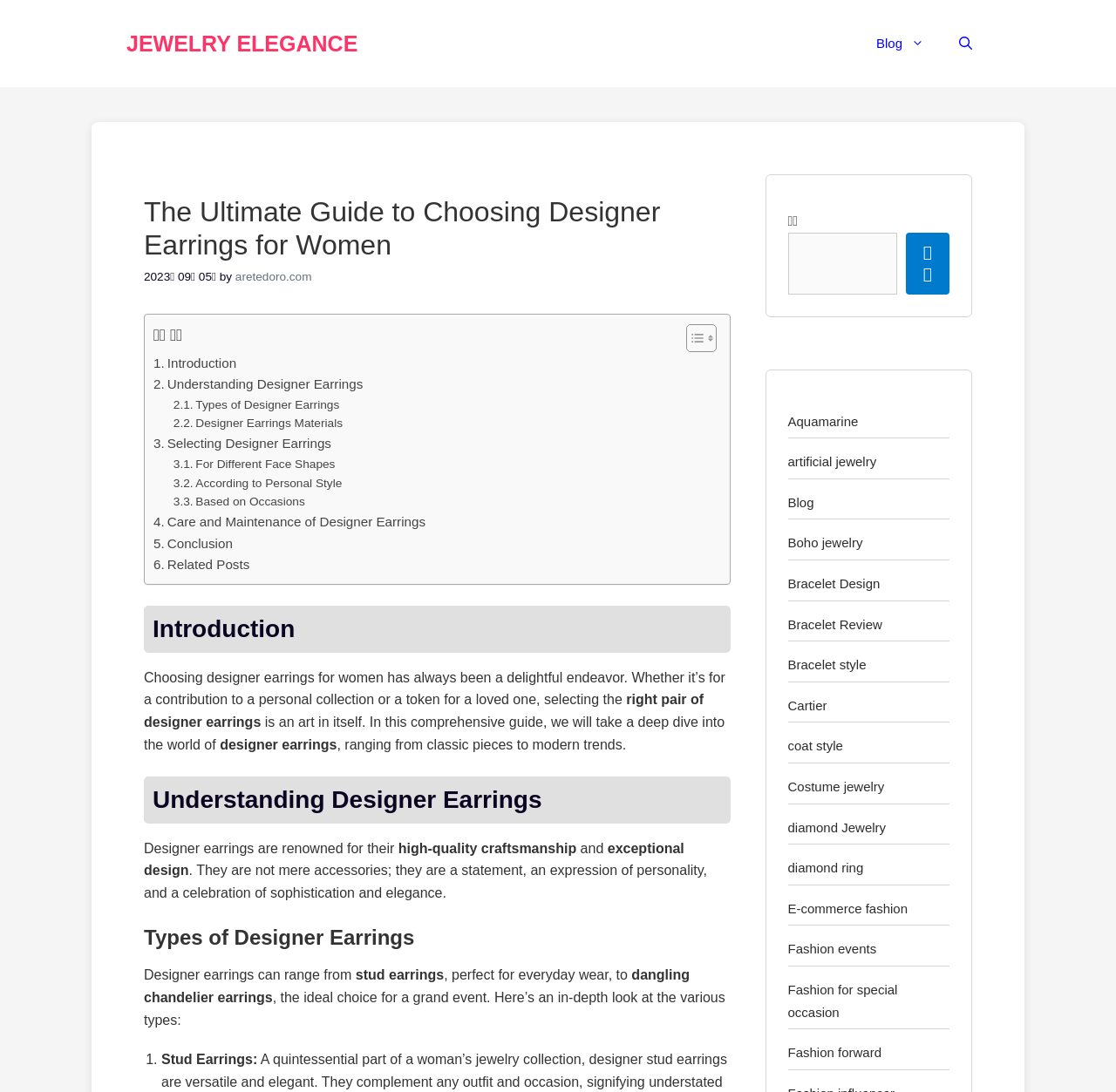Using the information shown in the image, answer the question with as much detail as possible: What is the purpose of the search bar?

I inferred the purpose of the search bar by looking at its location and the text '검색' (meaning 'search' in Korean) next to it, which suggests that it is a search function for the website.